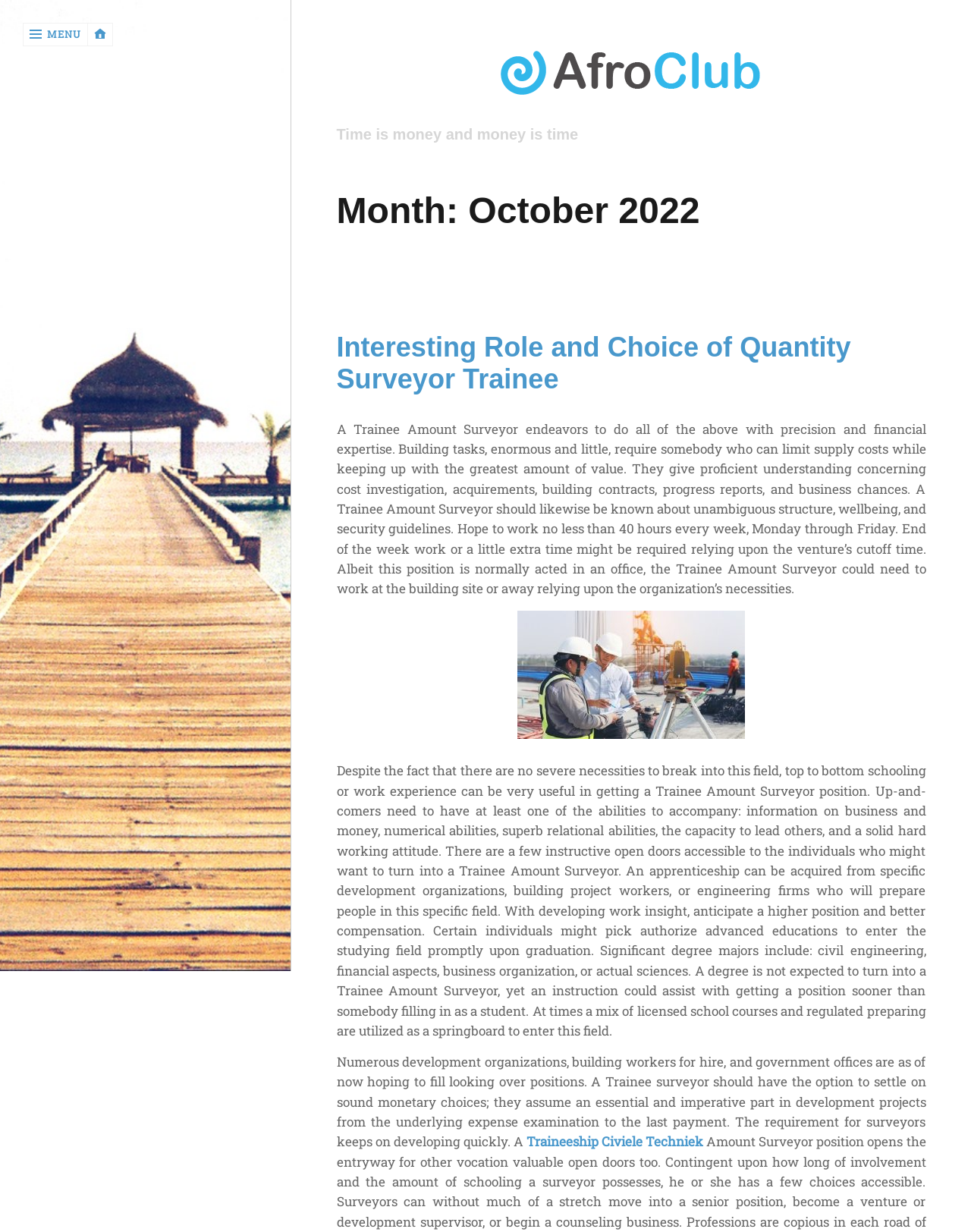Given the description of the UI element: "Traineeship Civiele Techniek", predict the bounding box coordinates in the form of [left, top, right, bottom], with each value being a float between 0 and 1.

[0.542, 0.92, 0.724, 0.934]